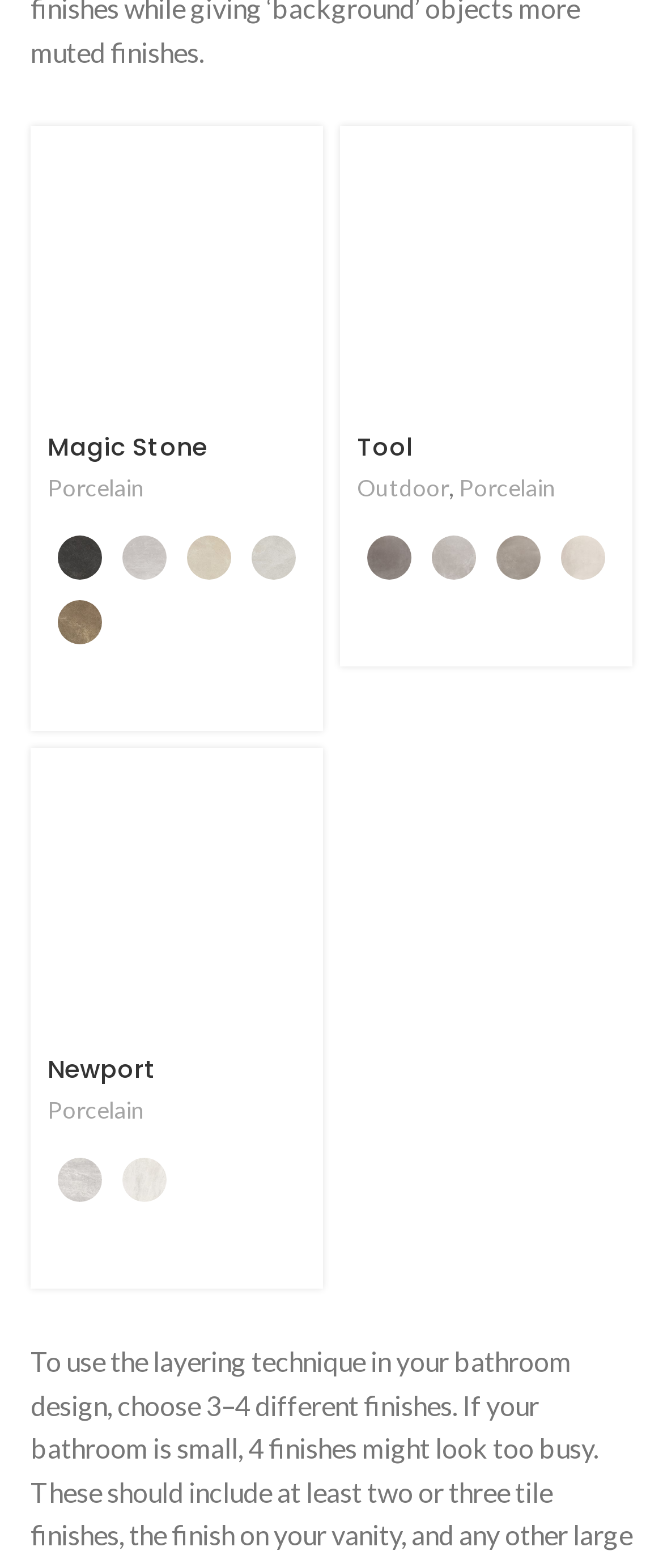How many links are there under 'Tool'?
Give a one-word or short-phrase answer derived from the screenshot.

3